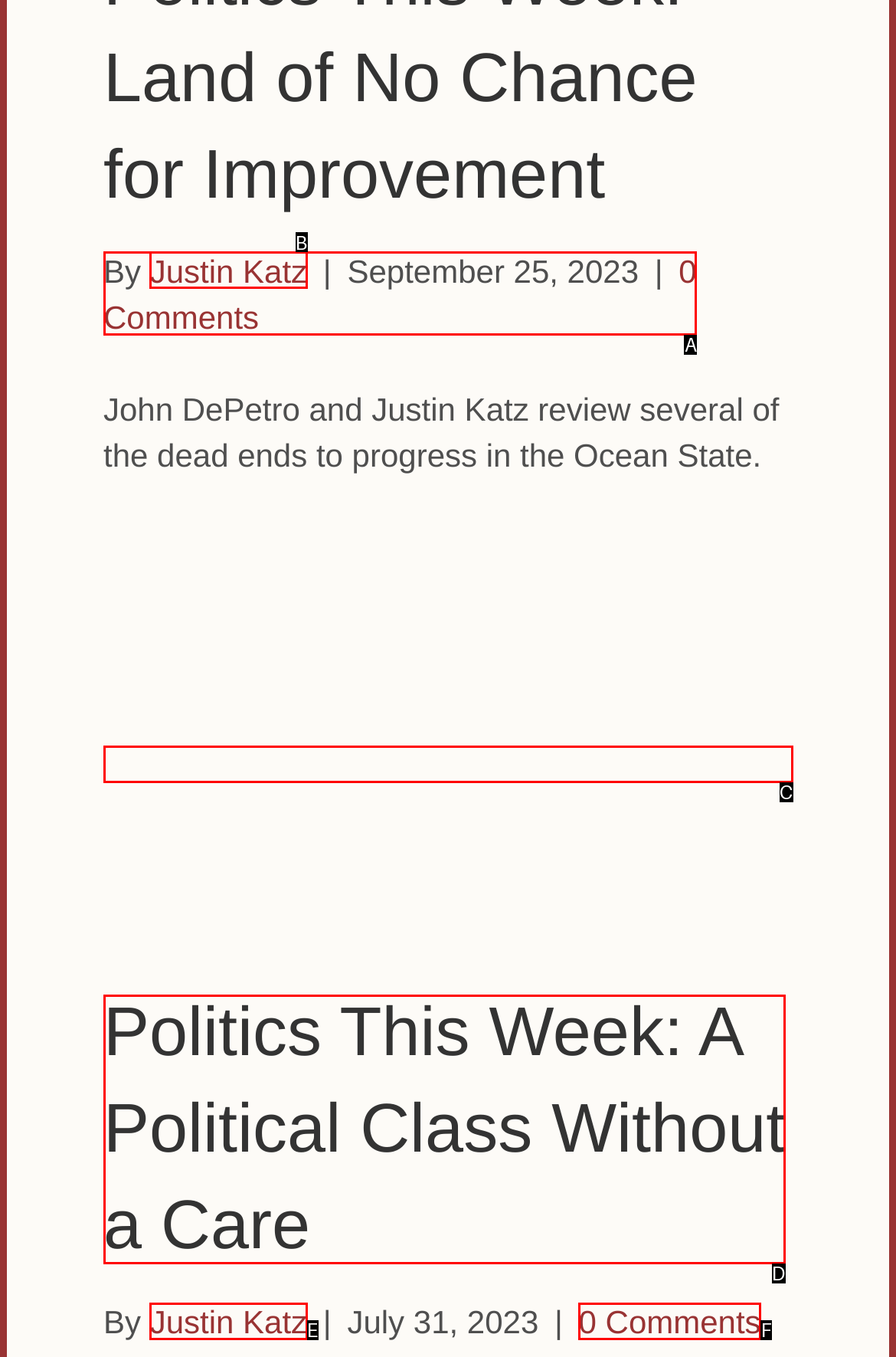Choose the HTML element that best fits the given description: 0 Comments. Answer by stating the letter of the option.

F